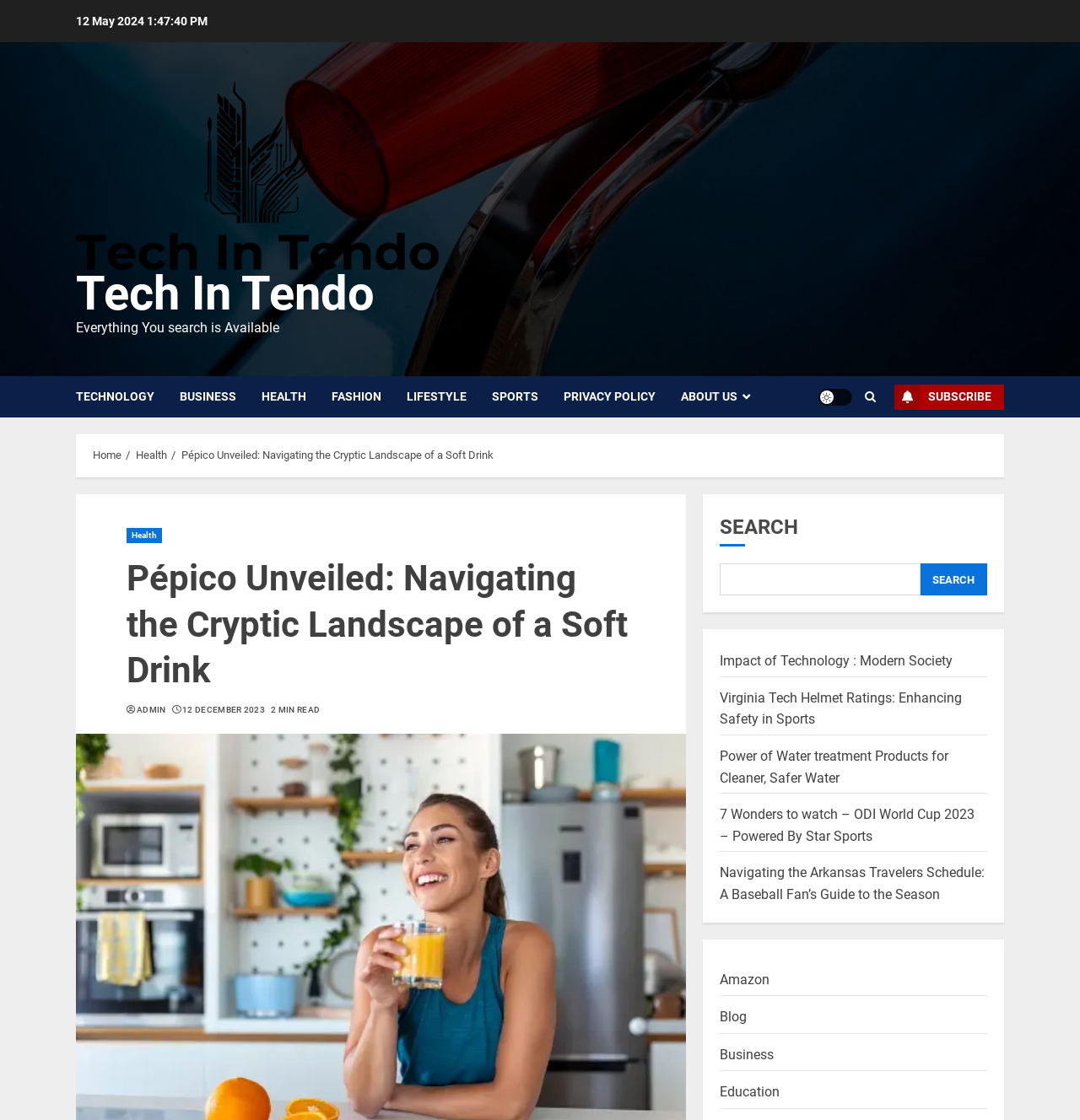Respond to the question below with a single word or phrase:
What is the topic of the article?

Pépico Unveiled: Navigating the Cryptic Landscape of a Soft Drink